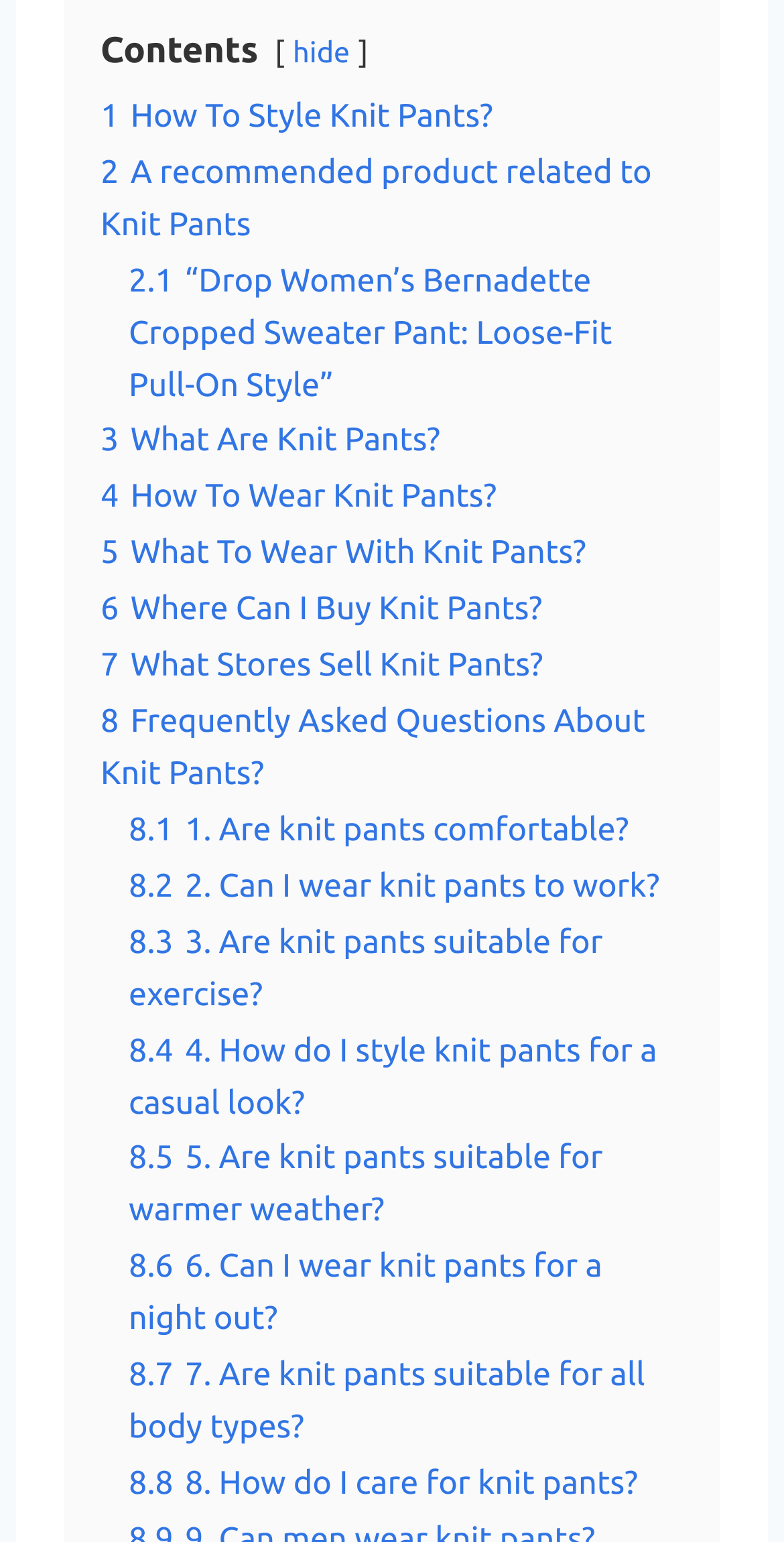Determine the bounding box coordinates of the UI element described by: "Home Supplies".

None